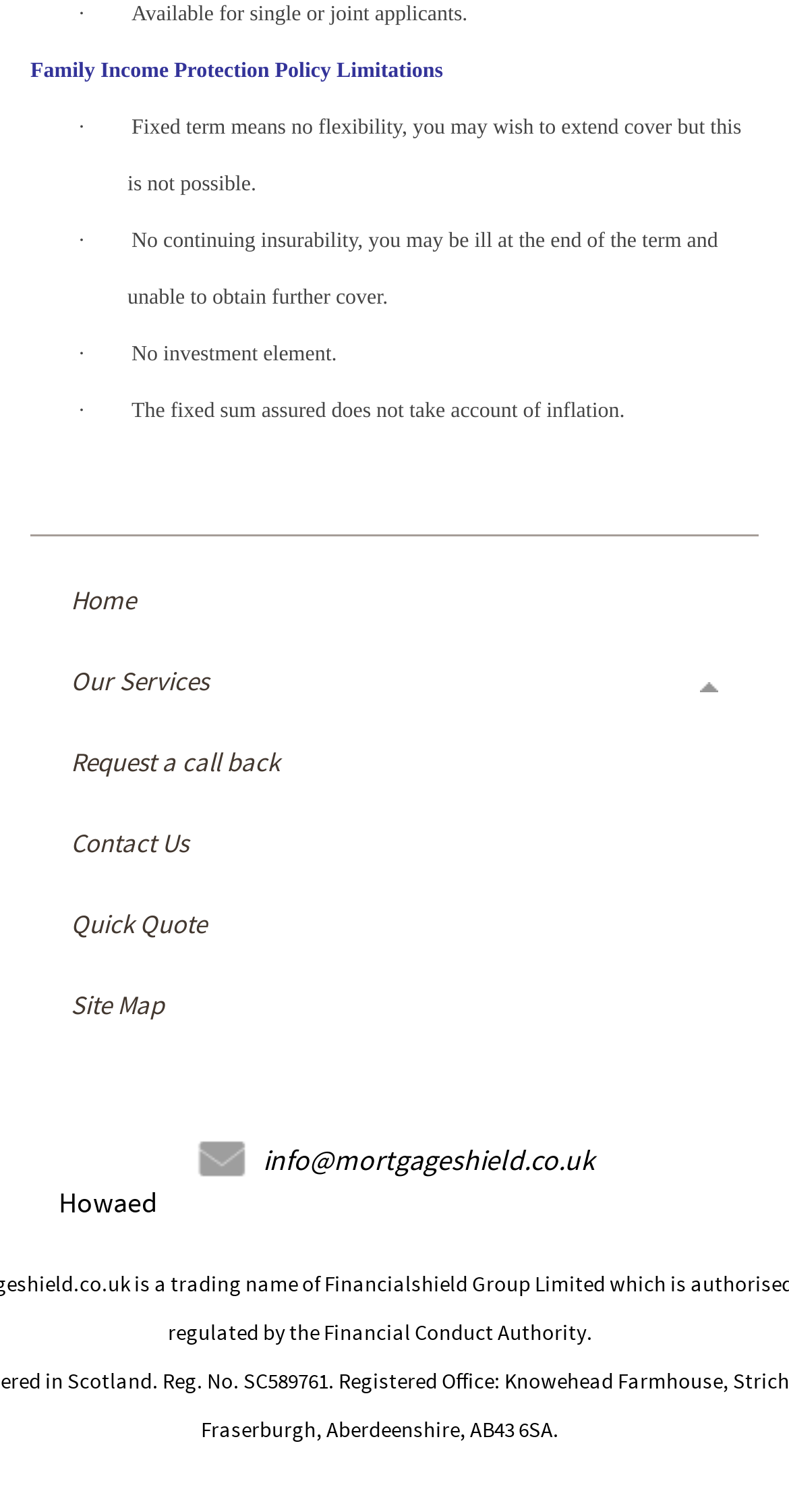Please give a succinct answer using a single word or phrase:
What is a limitation of the fixed term policy?

No flexibility